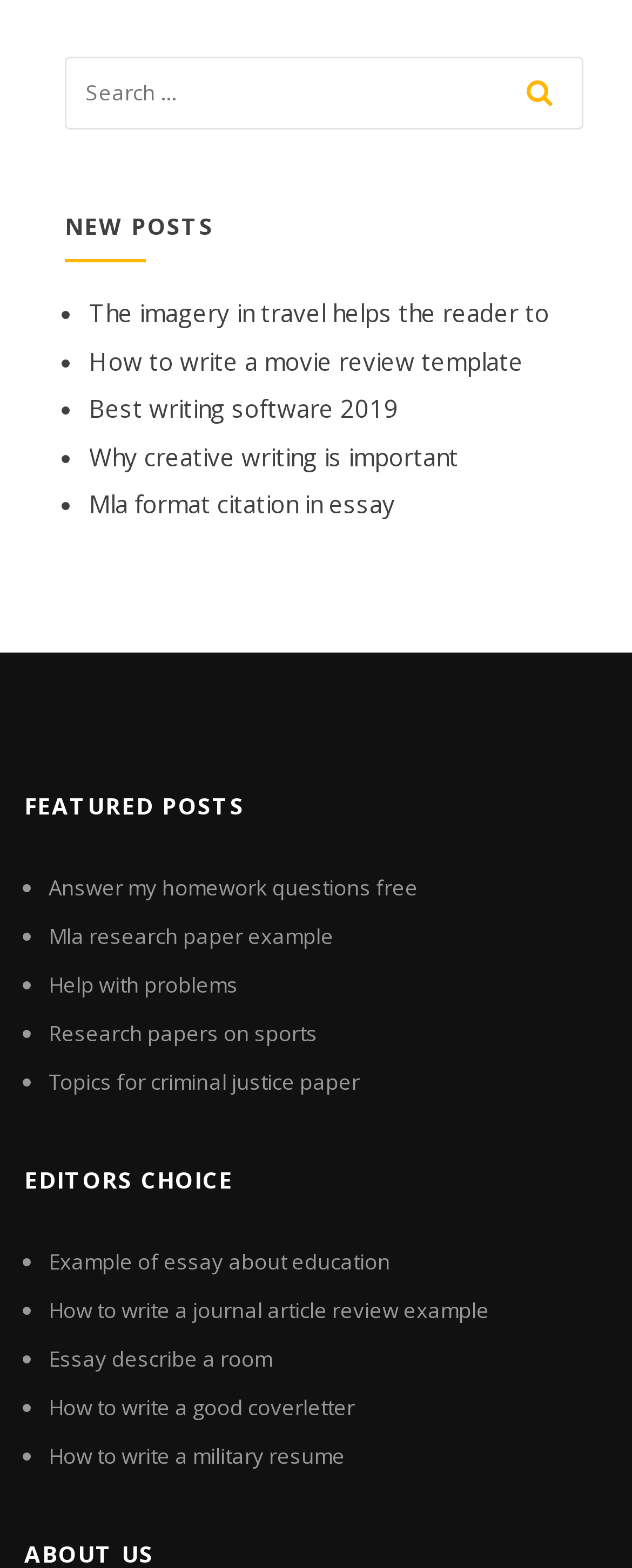Answer with a single word or phrase: 
How many links are there in the 'FEATURED POSTS' section?

5